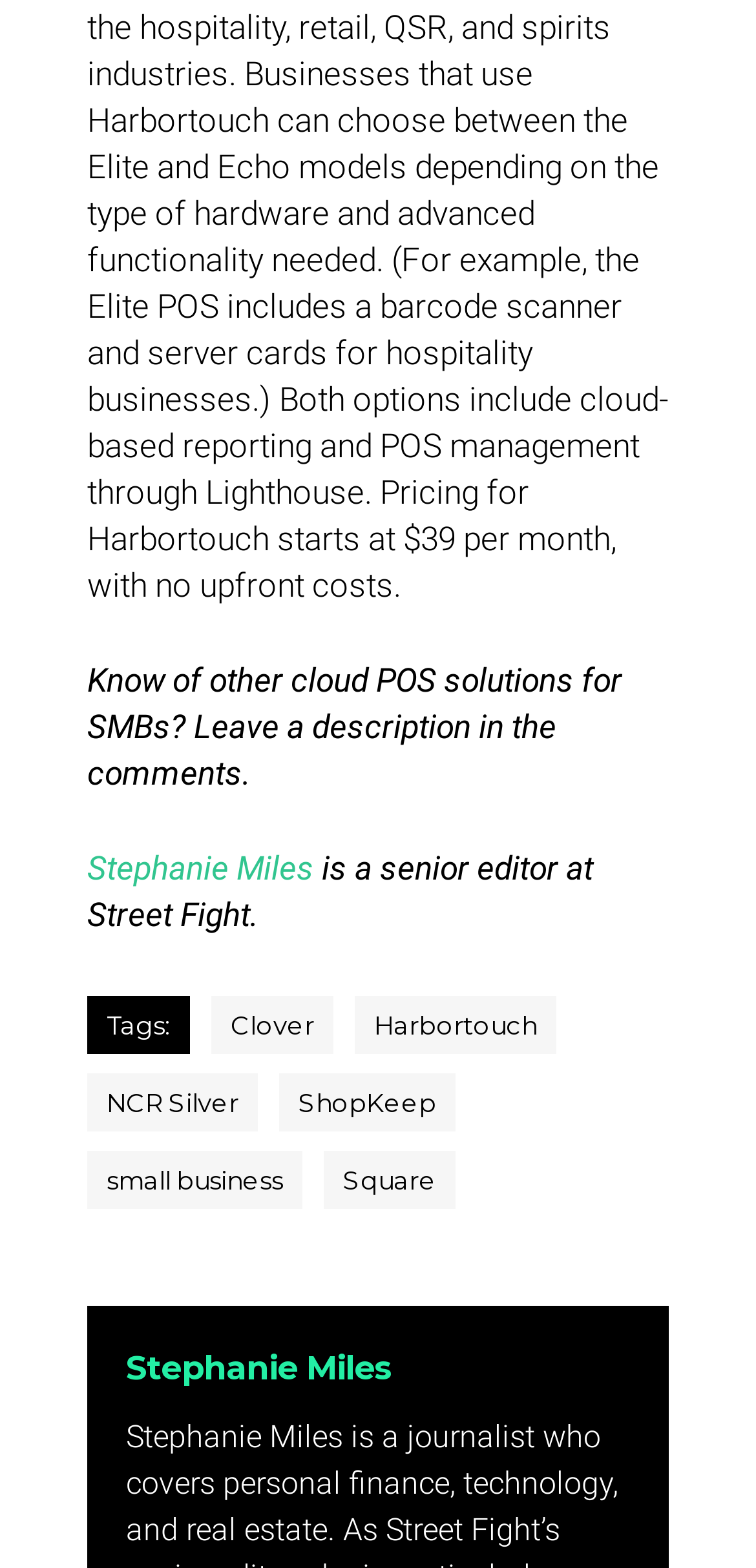Carefully examine the image and provide an in-depth answer to the question: How many links are mentioned in the tags section?

There are 6 links mentioned in the tags section, which are Clover, Harbortouch, NCR Silver, ShopKeep, small business, and Square.